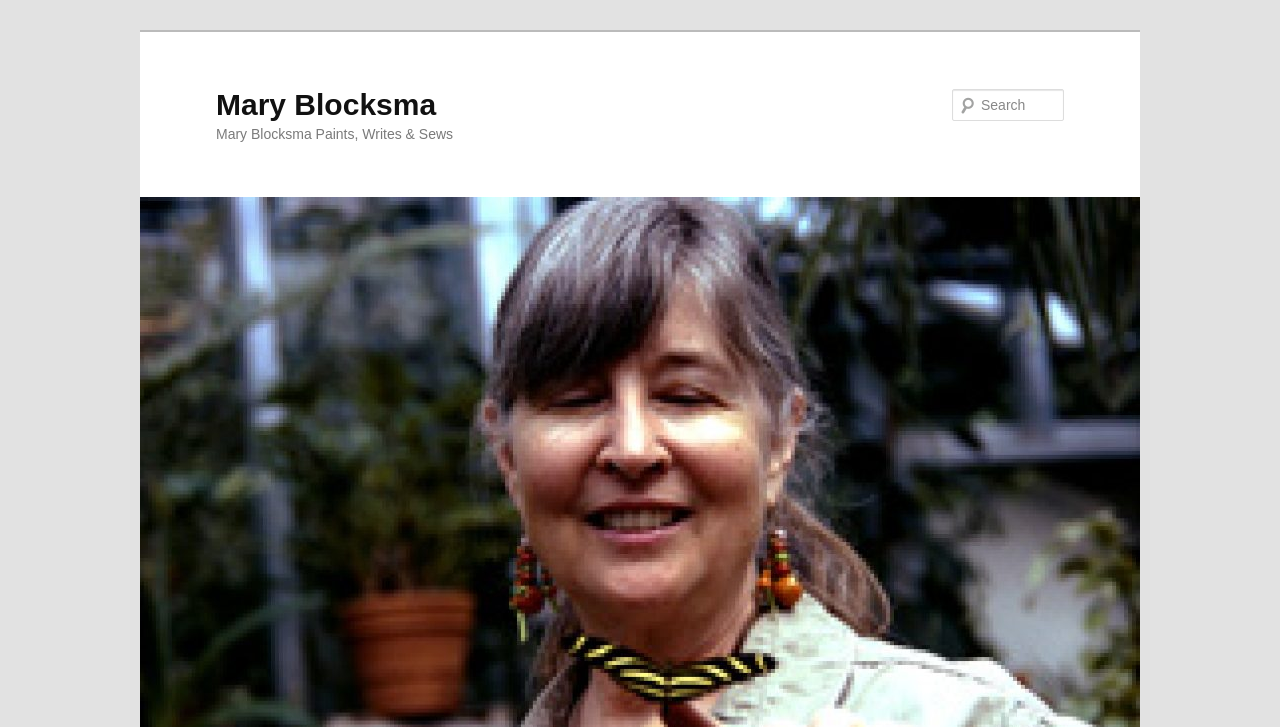Based on the element description Mary Blocksma, identify the bounding box coordinates for the UI element. The coordinates should be in the format (top-left x, top-left y, bottom-right x, bottom-right y) and within the 0 to 1 range.

[0.169, 0.121, 0.341, 0.166]